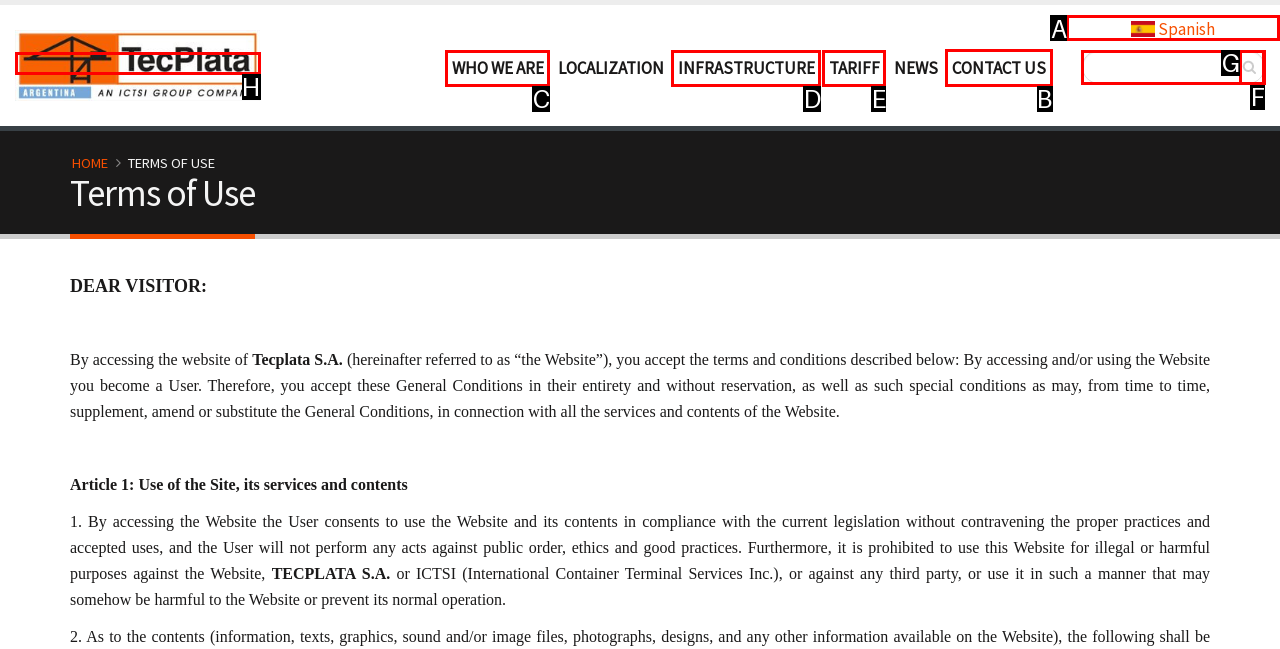Decide which HTML element to click to complete the task: Go to the 'CONTACT US' page Provide the letter of the appropriate option.

B